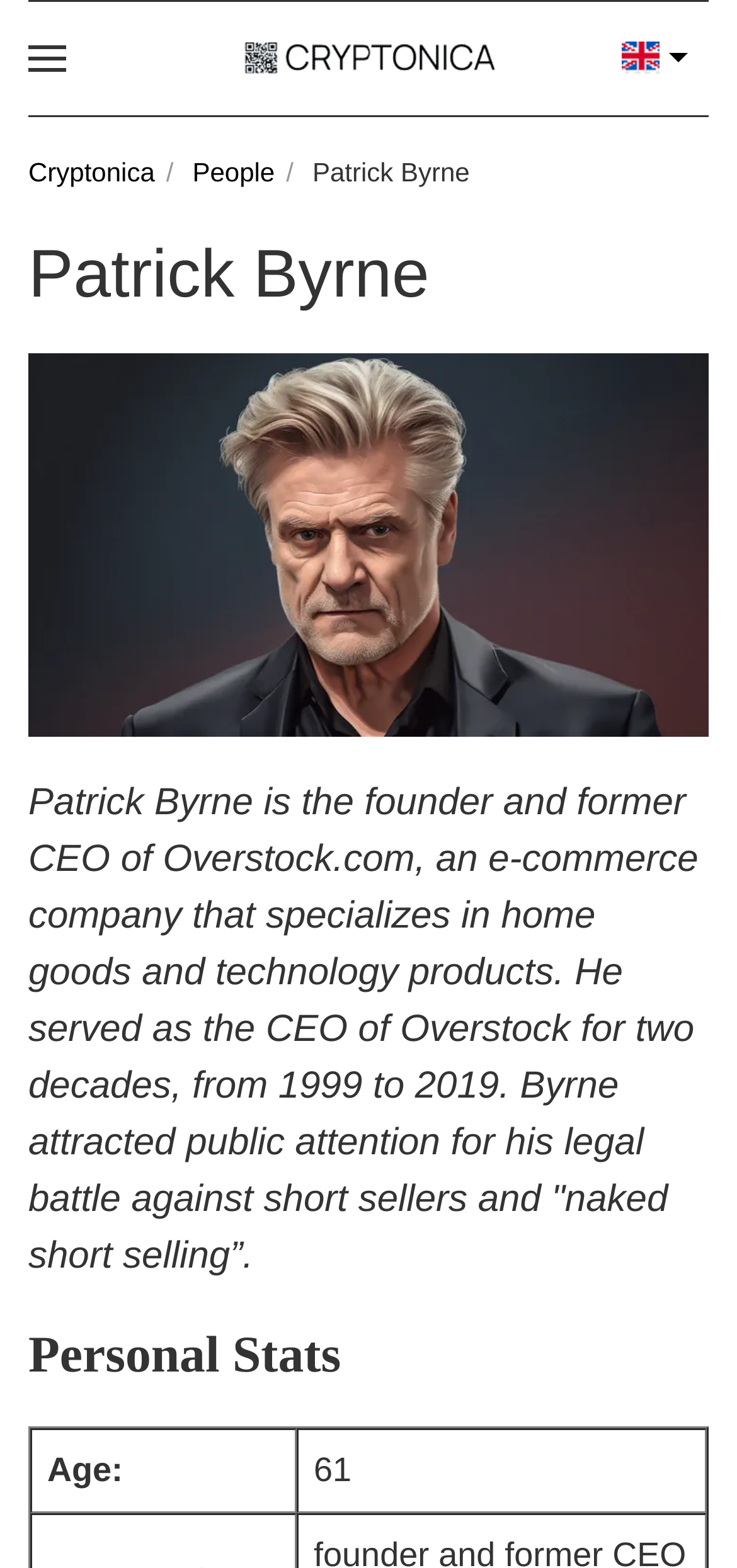What is the age of Patrick Byrne?
Answer the question with detailed information derived from the image.

I found the answer by looking at the gridcell element that says 'Age:' and its corresponding value '61'.